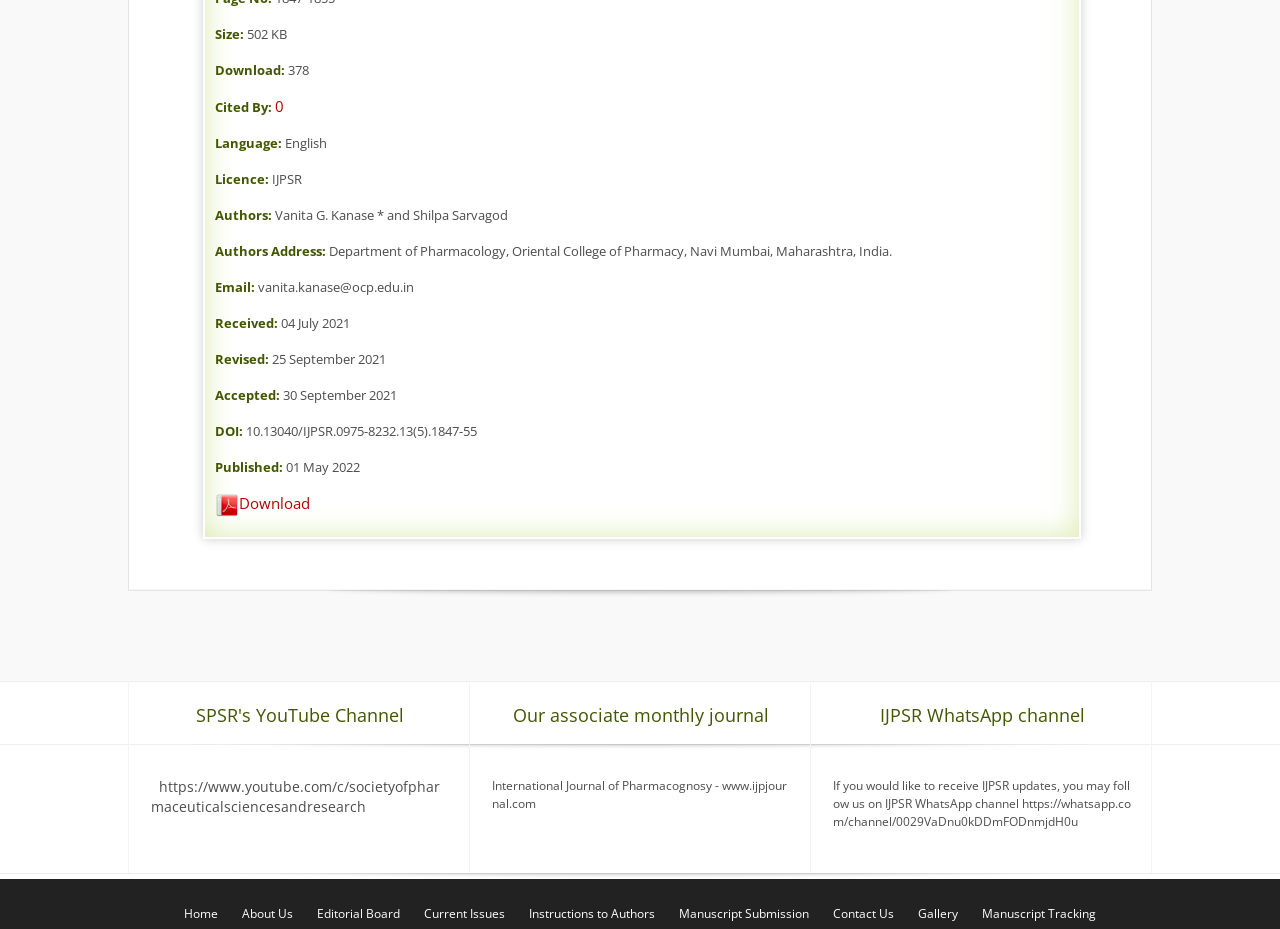Can you specify the bounding box coordinates of the area that needs to be clicked to fulfill the following instruction: "Check the current issues"?

[0.323, 0.975, 0.402, 0.993]